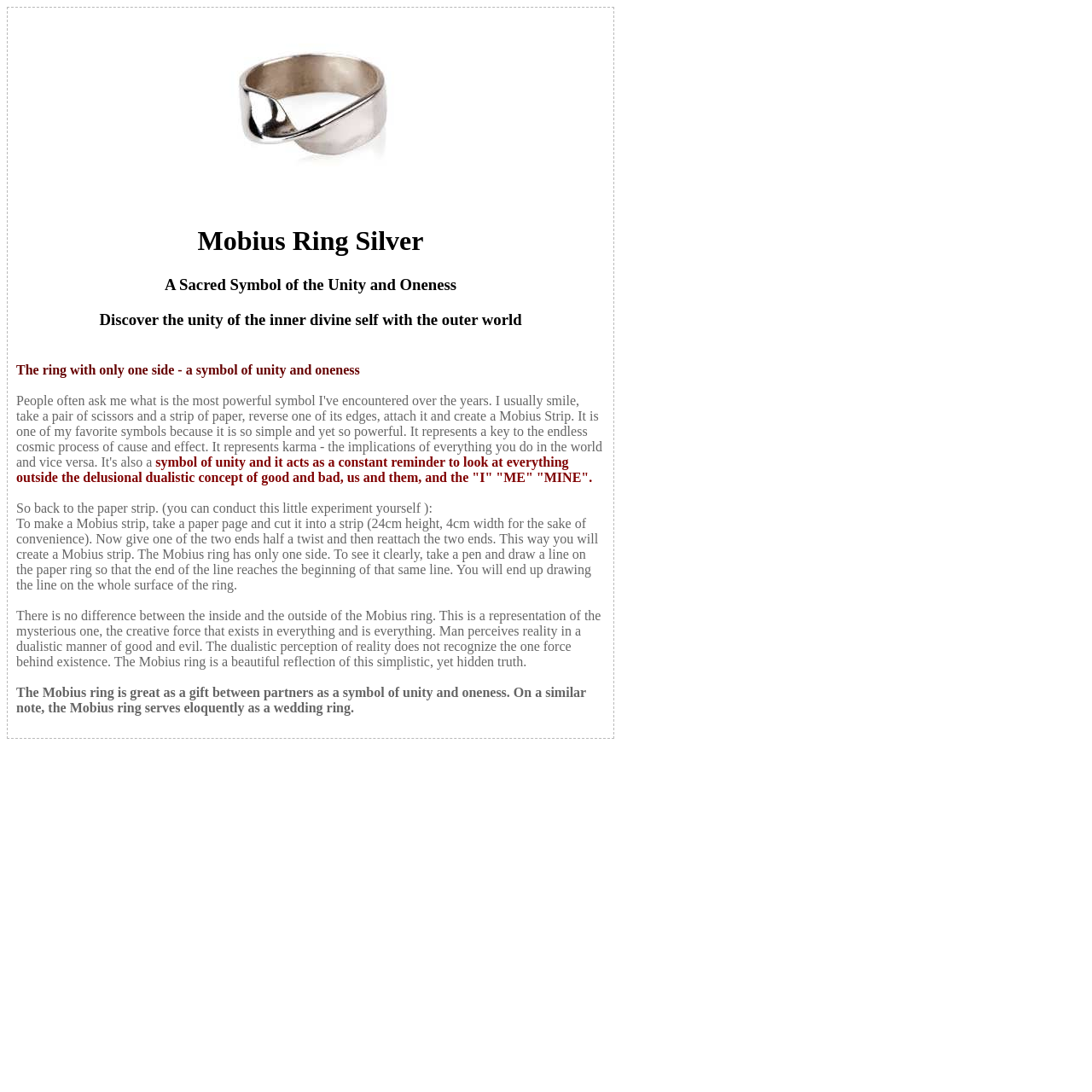What is the result of drawing a line on the Mobius ring?
Please provide a comprehensive answer based on the contents of the image.

The webpage explains that if you take a pen and draw a line on the paper ring so that the end of the line reaches the beginning of that same line, you will end up drawing the line on the whole surface of the ring, demonstrating that the Mobius ring has only one side.